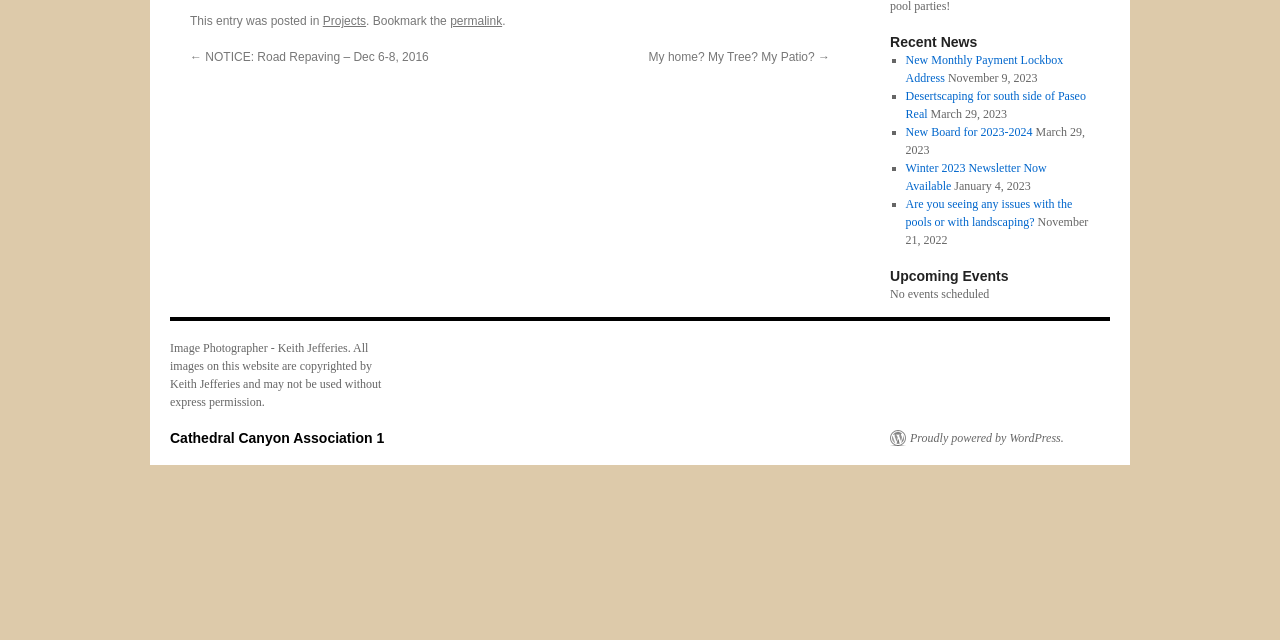Find the coordinates for the bounding box of the element with this description: "Cathedral Canyon Association 1".

[0.133, 0.672, 0.3, 0.697]